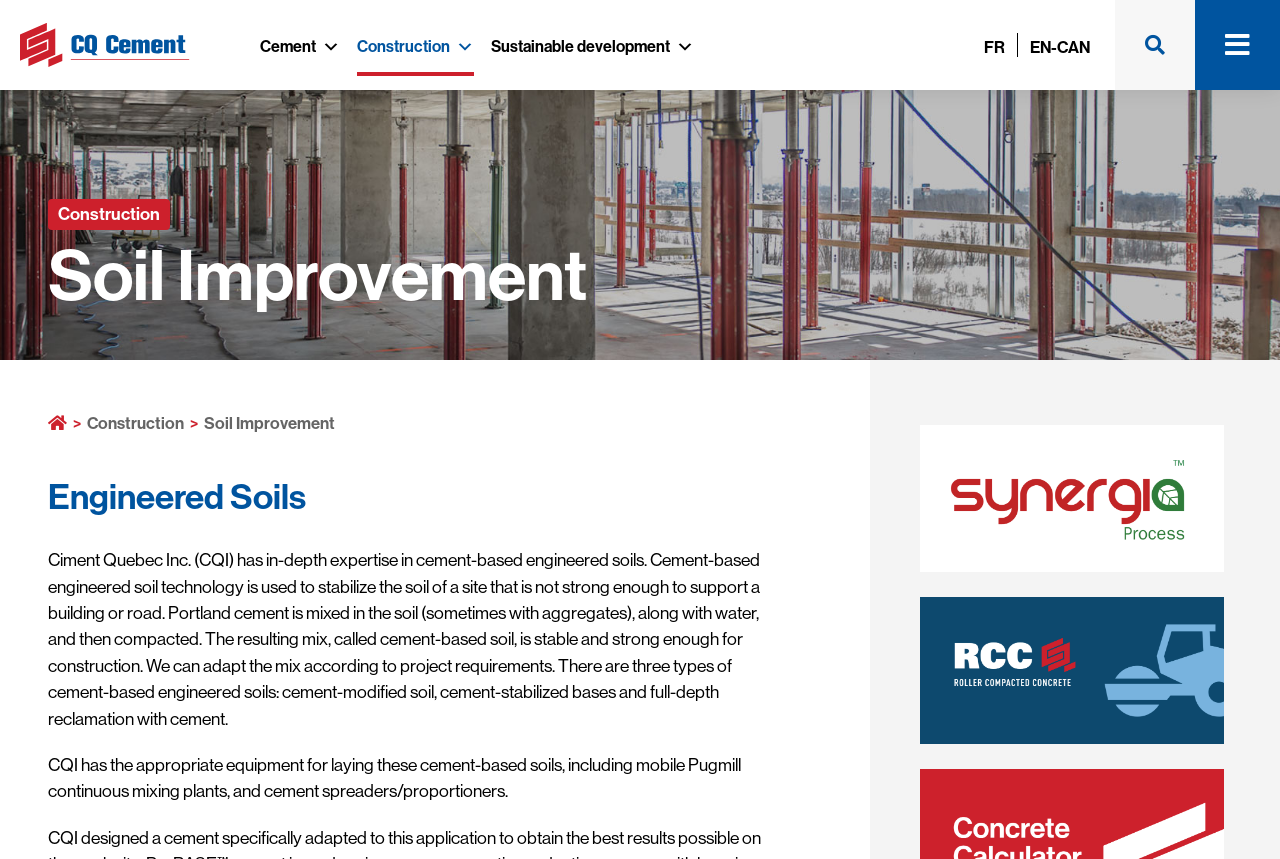Give a short answer to this question using one word or a phrase:
What equipment does CQI have for laying cement-based soils?

Mobile Pugmill continuous mixing plants and cement spreaders/proportioners